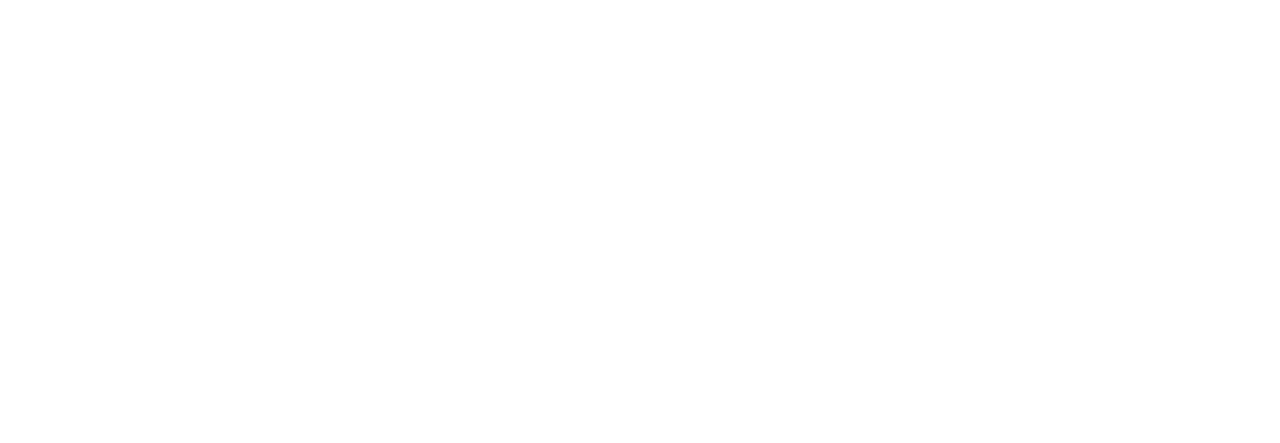What is Chlorotrimethylsilane used as in laboratory work?
Using the information presented in the image, please offer a detailed response to the question.

According to the caption, Chlorotrimethylsilane is significant in various chemical processes, including as a reagent in synthesis and a protective agent in laboratory work. This indicates that it is used as a protective agent in laboratory settings.